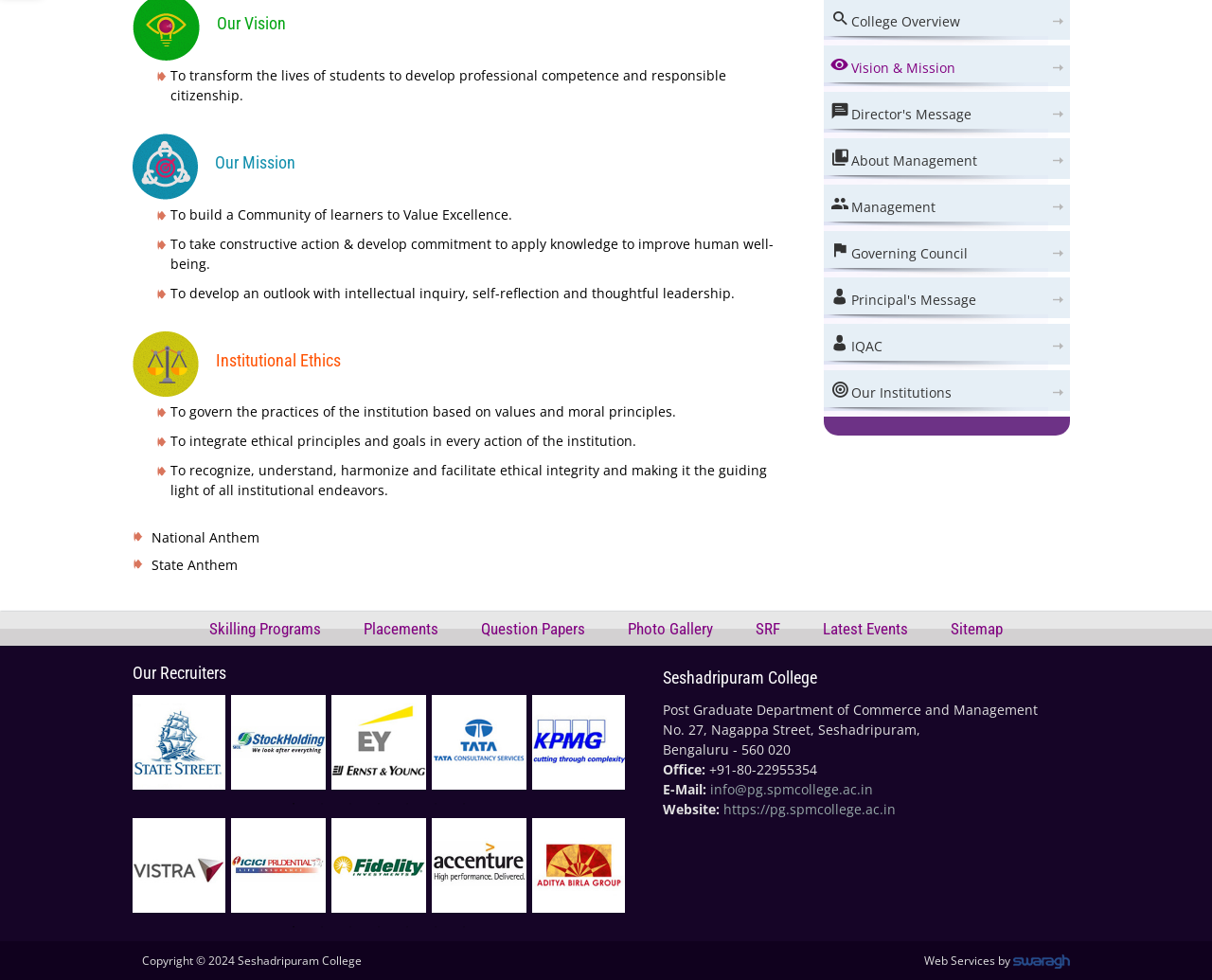Determine the bounding box for the UI element described here: "About Management".

[0.685, 0.151, 0.877, 0.173]